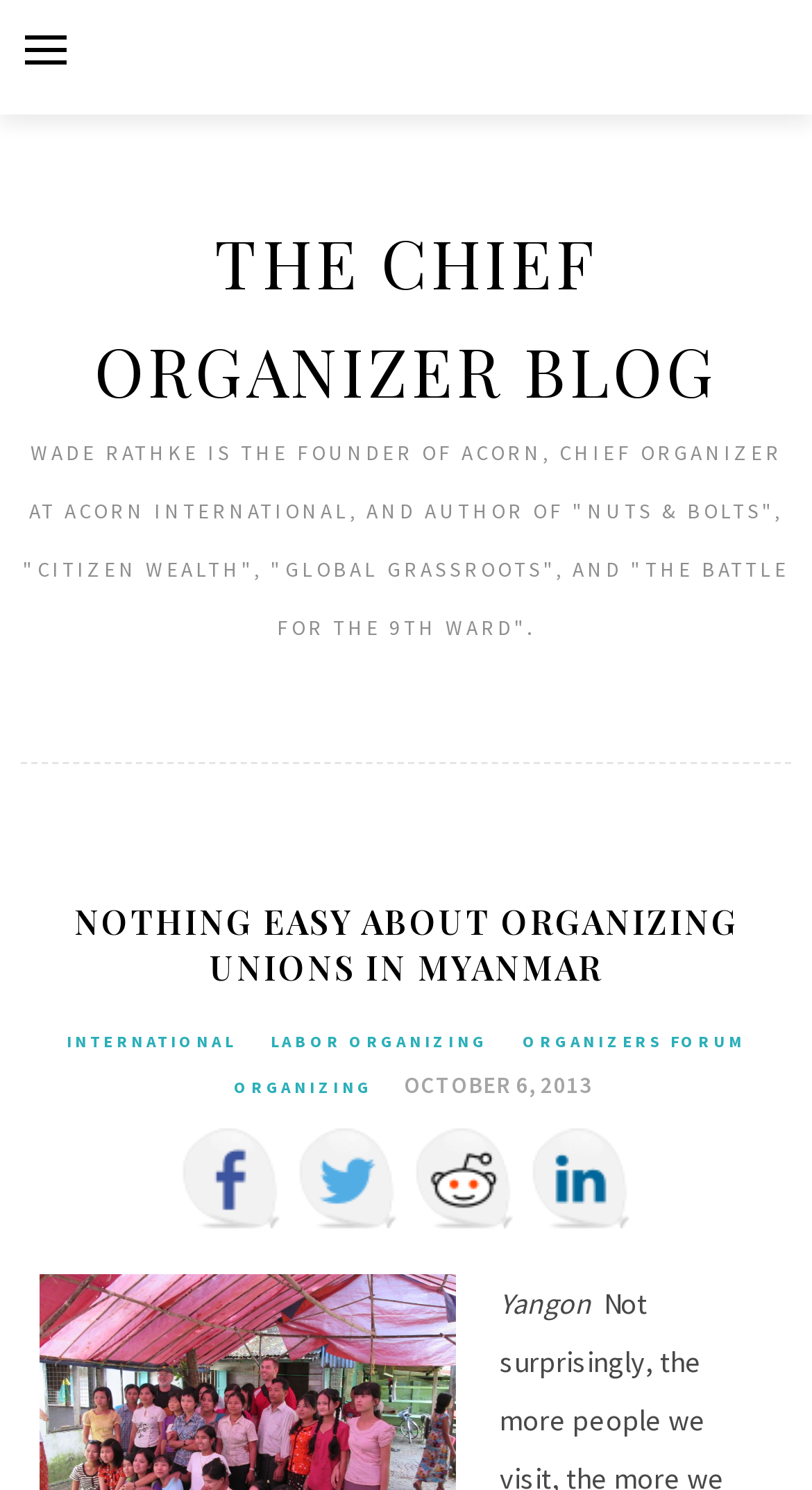Pinpoint the bounding box coordinates of the element you need to click to execute the following instruction: "view Site Map". The bounding box should be represented by four float numbers between 0 and 1, in the format [left, top, right, bottom].

None